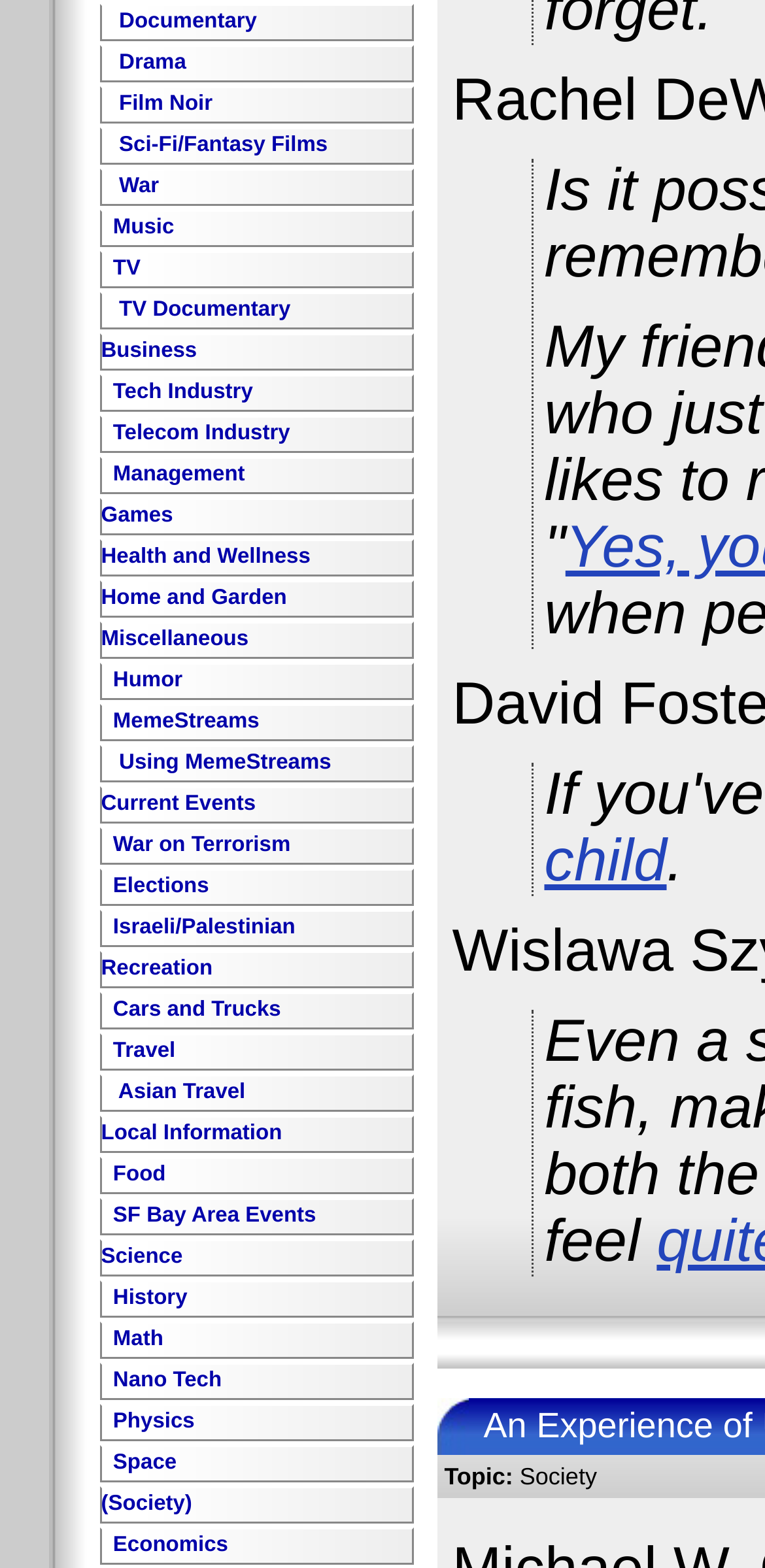Is there a category for 'Food'?
Based on the image, answer the question with a single word or brief phrase.

No